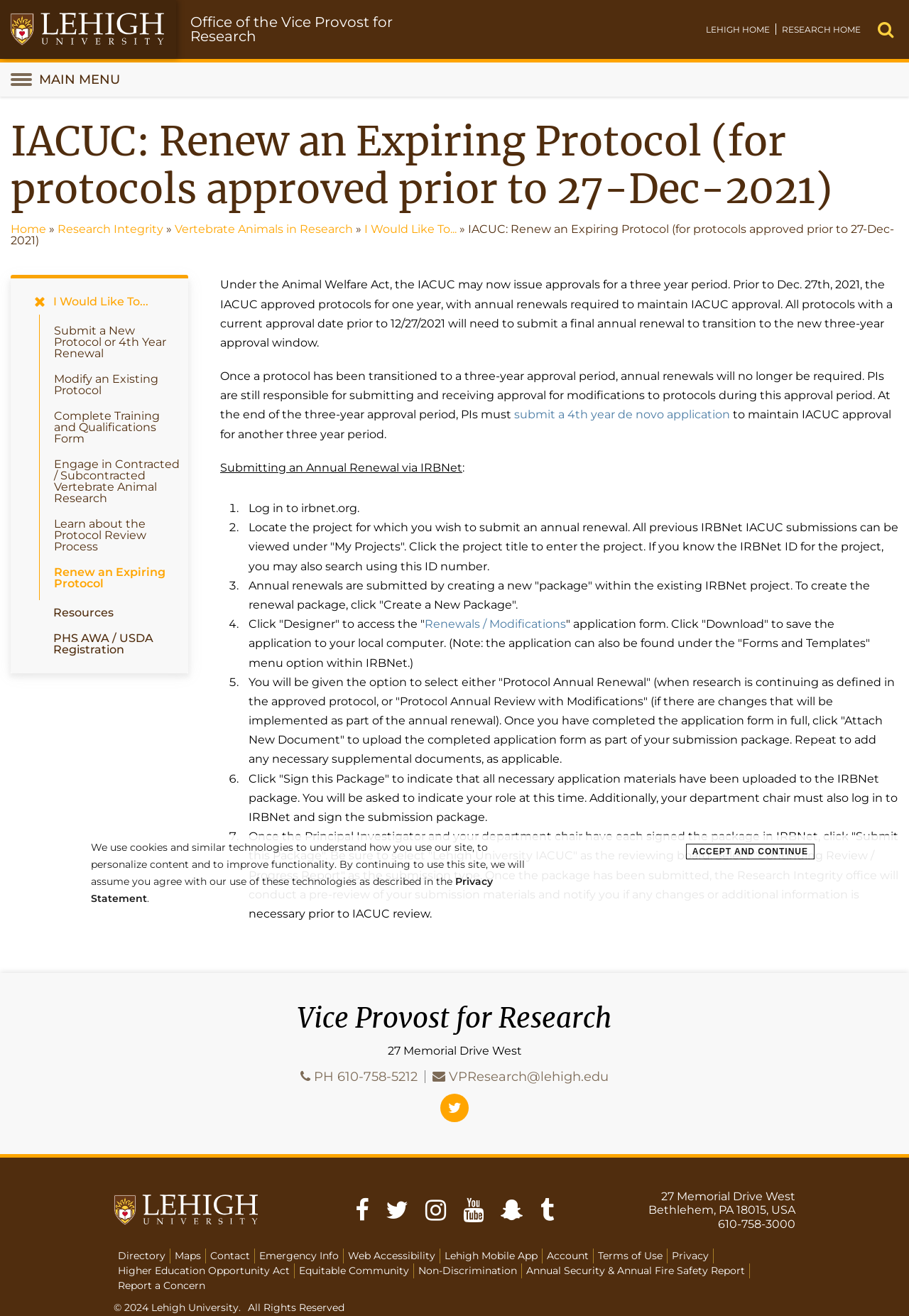Identify the main heading of the webpage and provide its text content.

IACUC: Renew an Expiring Protocol (for protocols approved prior to 27-Dec-2021)